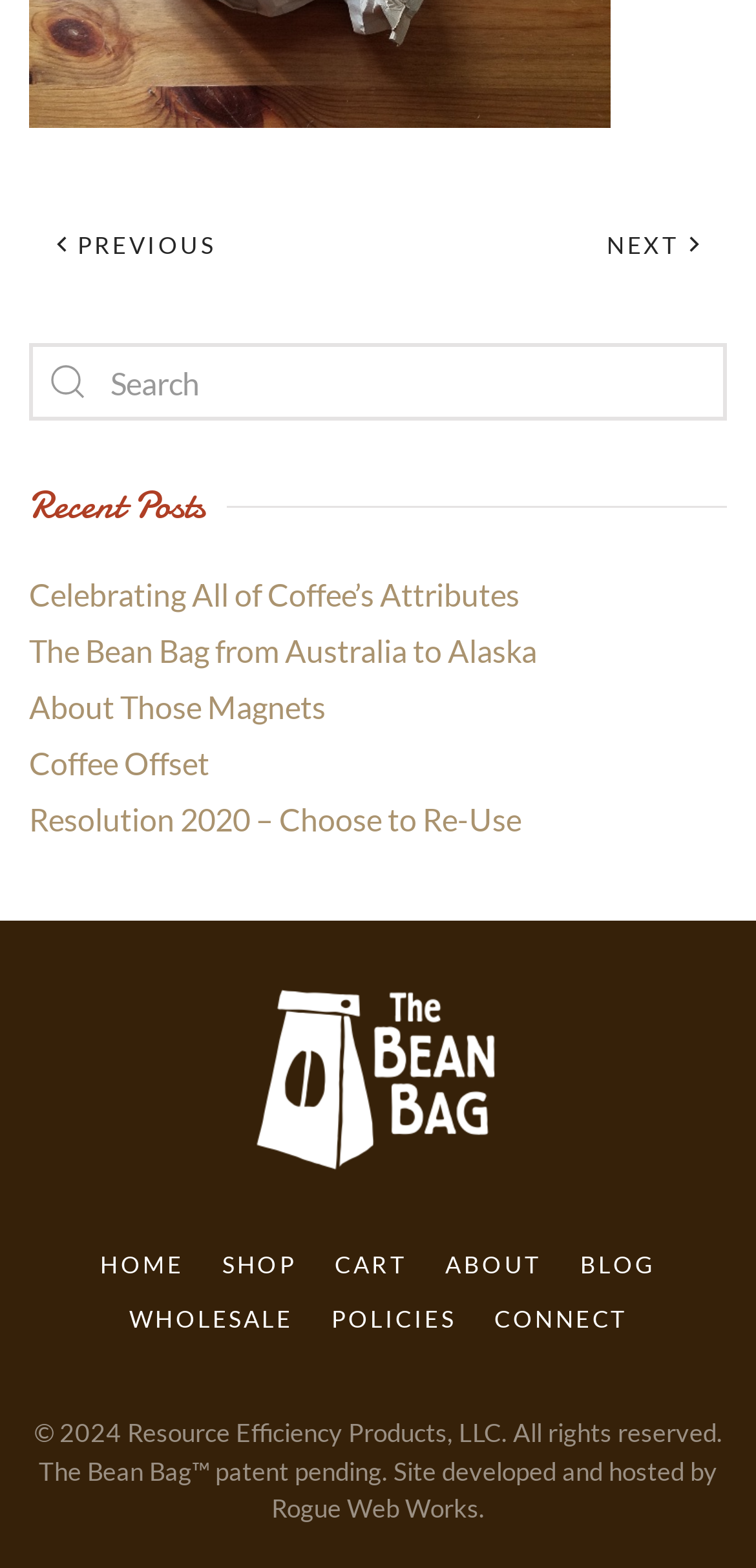Observe the image and answer the following question in detail: What is the title of the first post?

I looked at the list of links under the 'Recent Posts' heading and found the first link, which is titled 'Celebrating All of Coffee’s Attributes'.